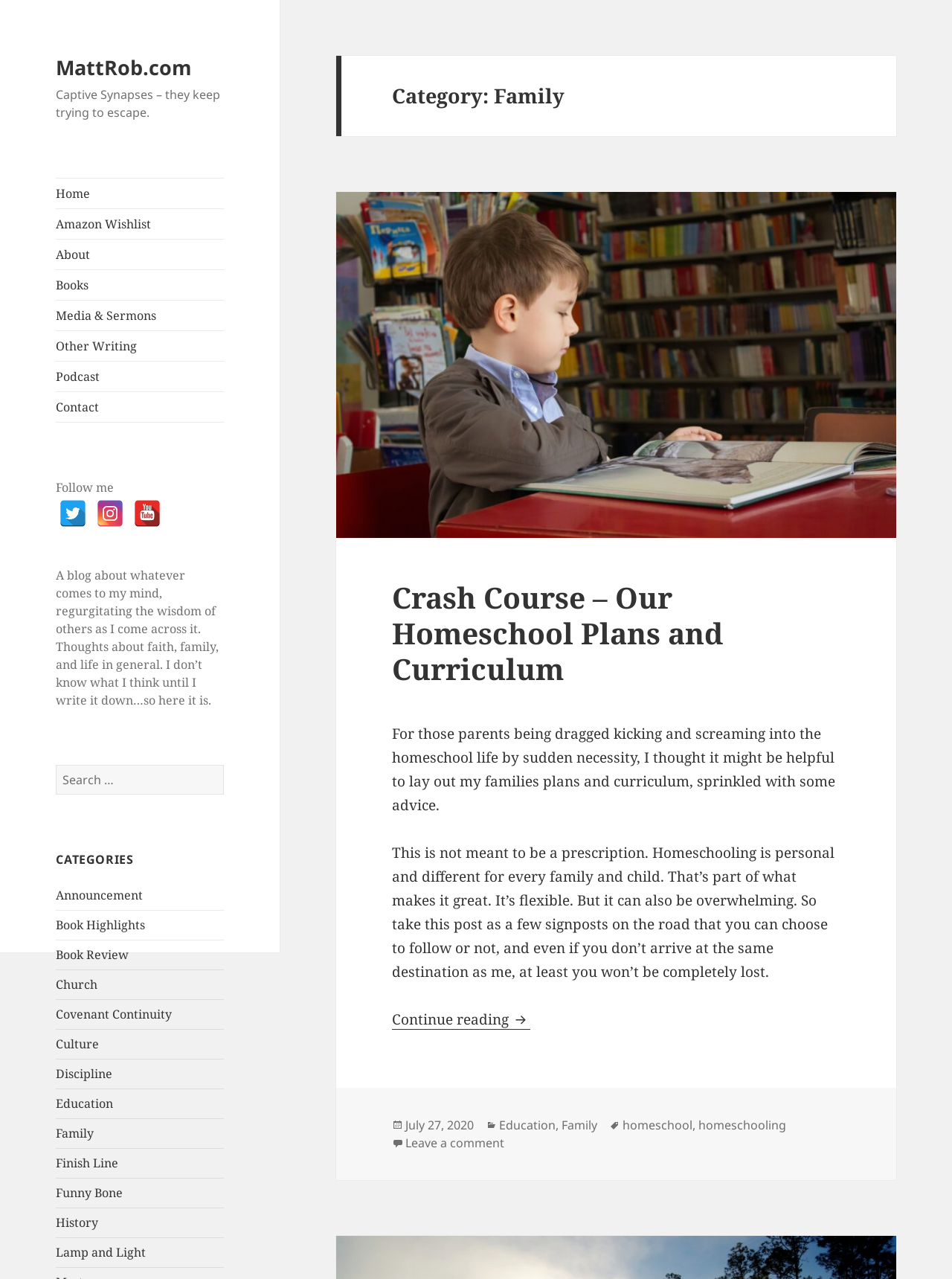What is the name of the website?
Please give a detailed and elaborate answer to the question based on the image.

The name of the website can be found at the top of the webpage, where it says 'Family | MattRob.com'. This is likely the title of the website.